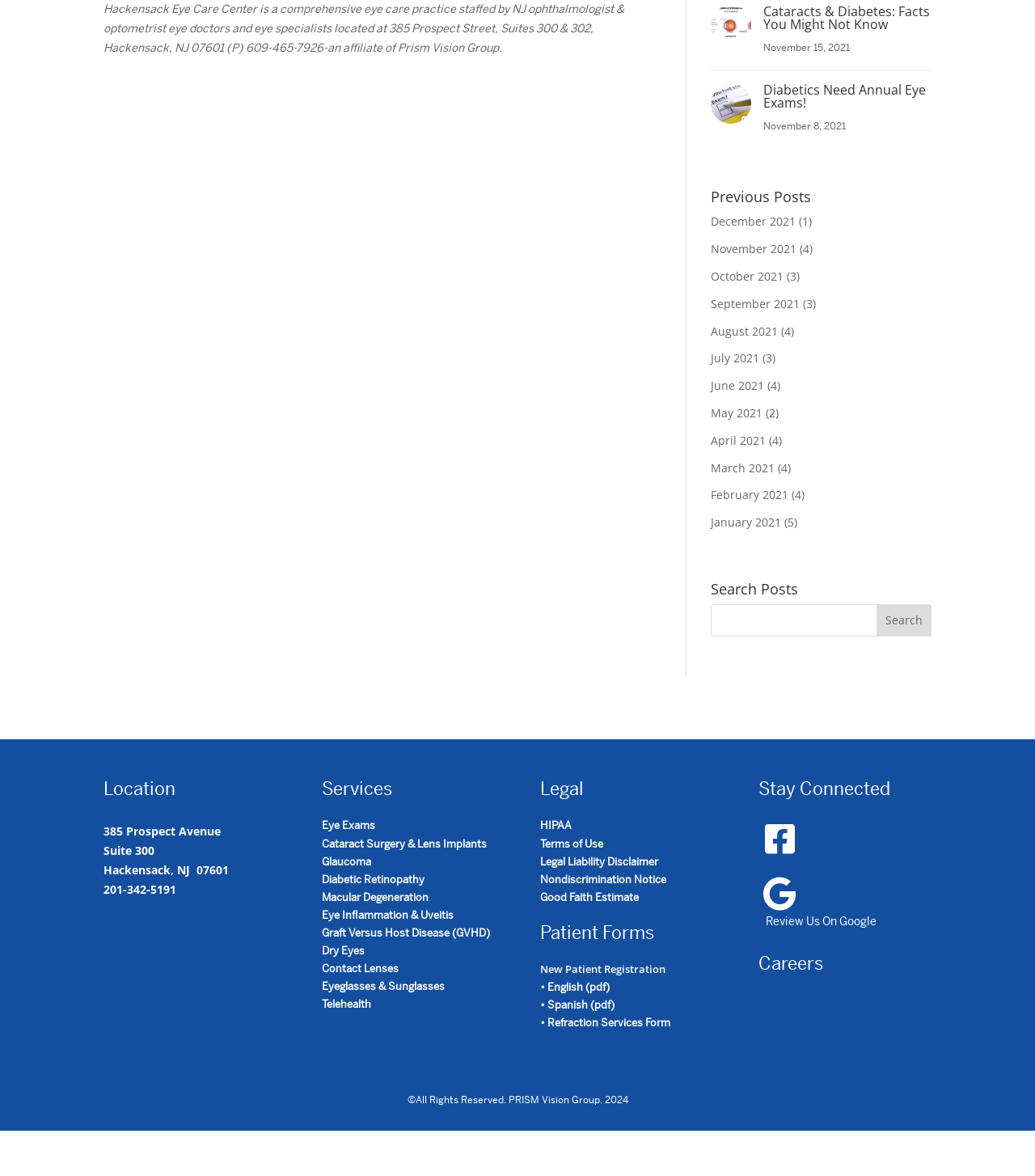What is the topic of the blog post dated November 15, 2021?
Analyze the image and provide a thorough answer to the question.

I found the topic of the blog post by looking at the section of the webpage that lists recent blog posts, where it says 'Cataracts & Diabetes: Facts You Might Not Know' with a date of 'November 15, 2021'.